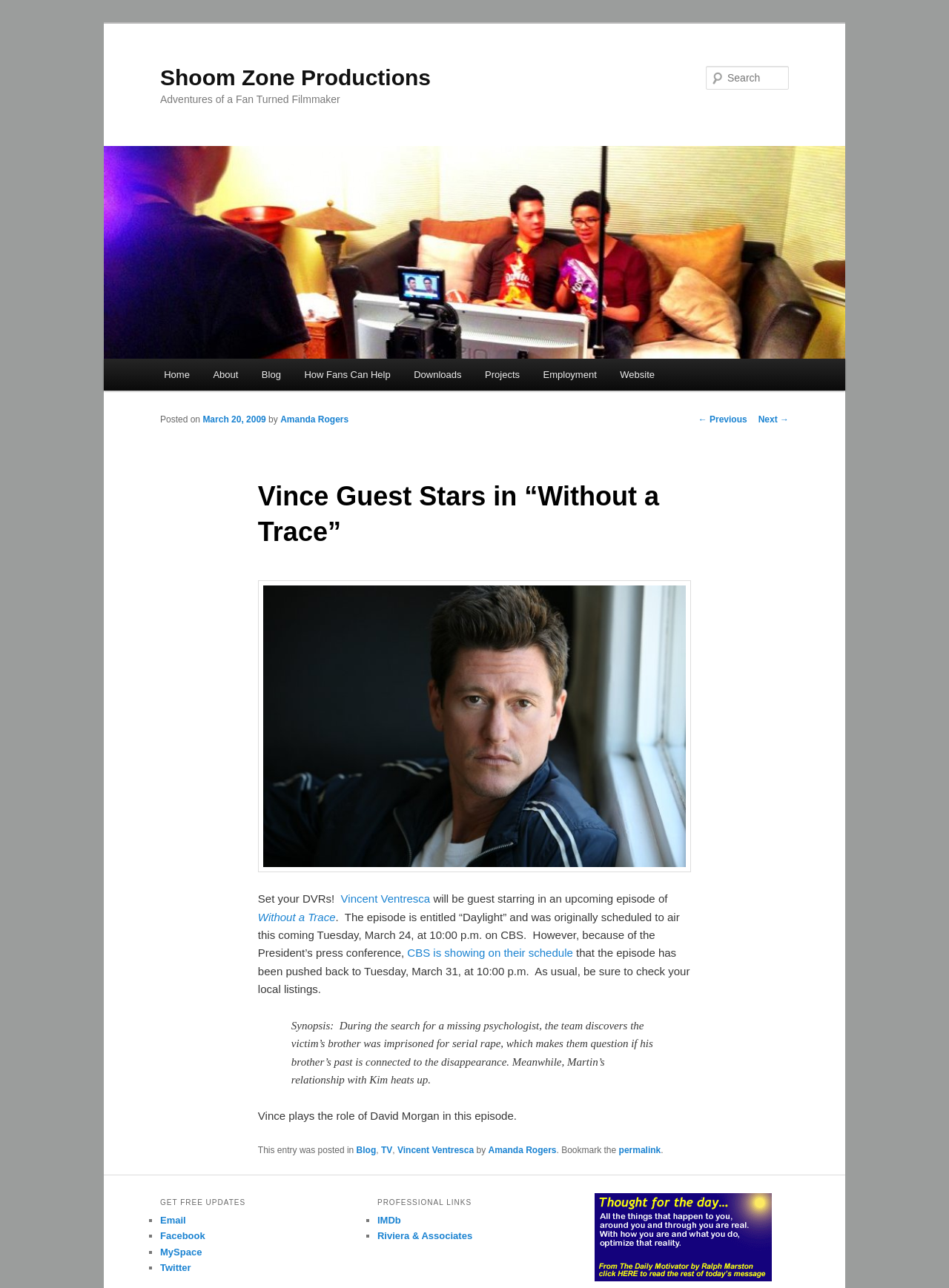What is the name of the TV show?
Refer to the screenshot and respond with a concise word or phrase.

Without a Trace